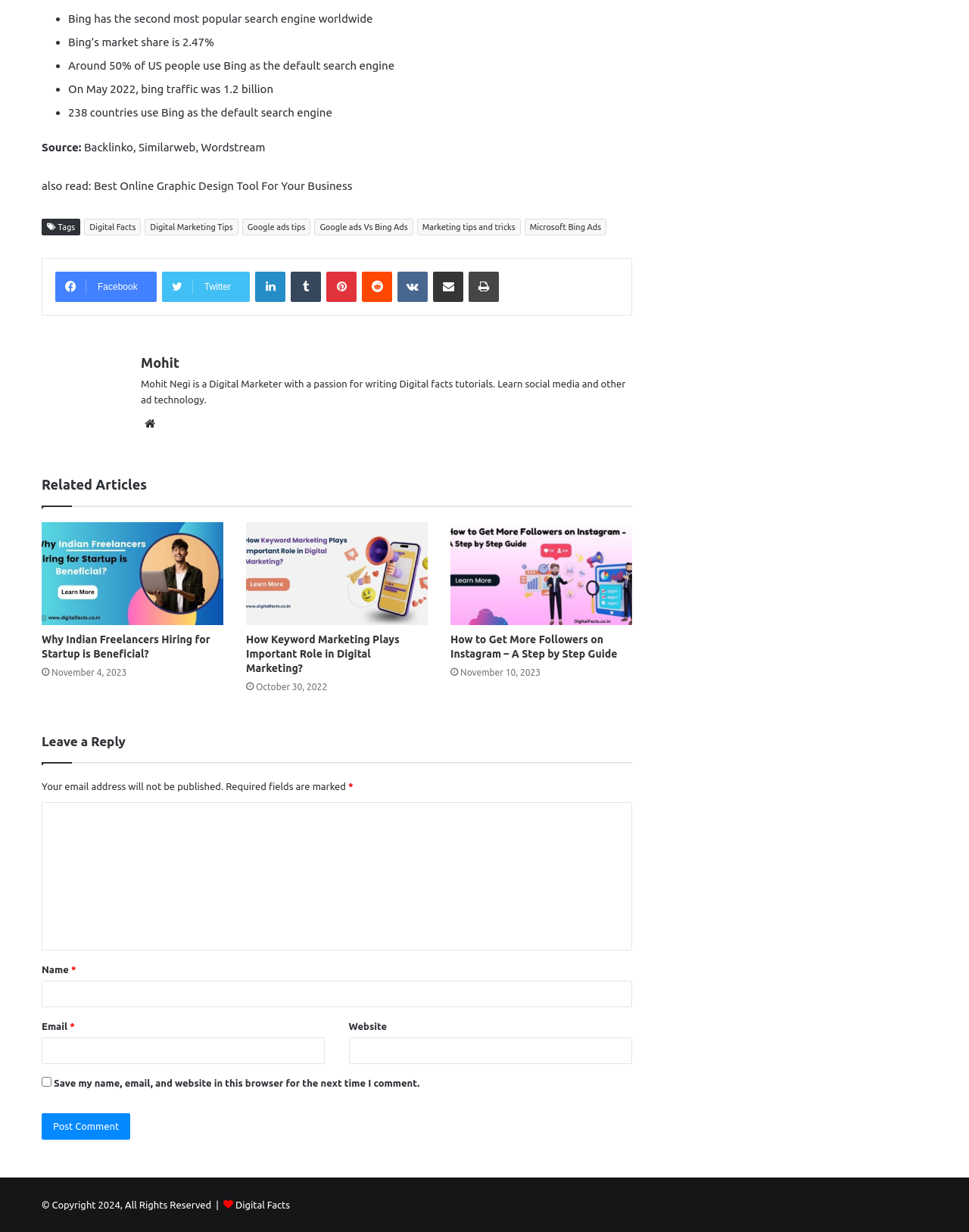Locate the bounding box coordinates of the clickable area needed to fulfill the instruction: "Leave a reply to the article".

[0.043, 0.594, 0.652, 0.62]